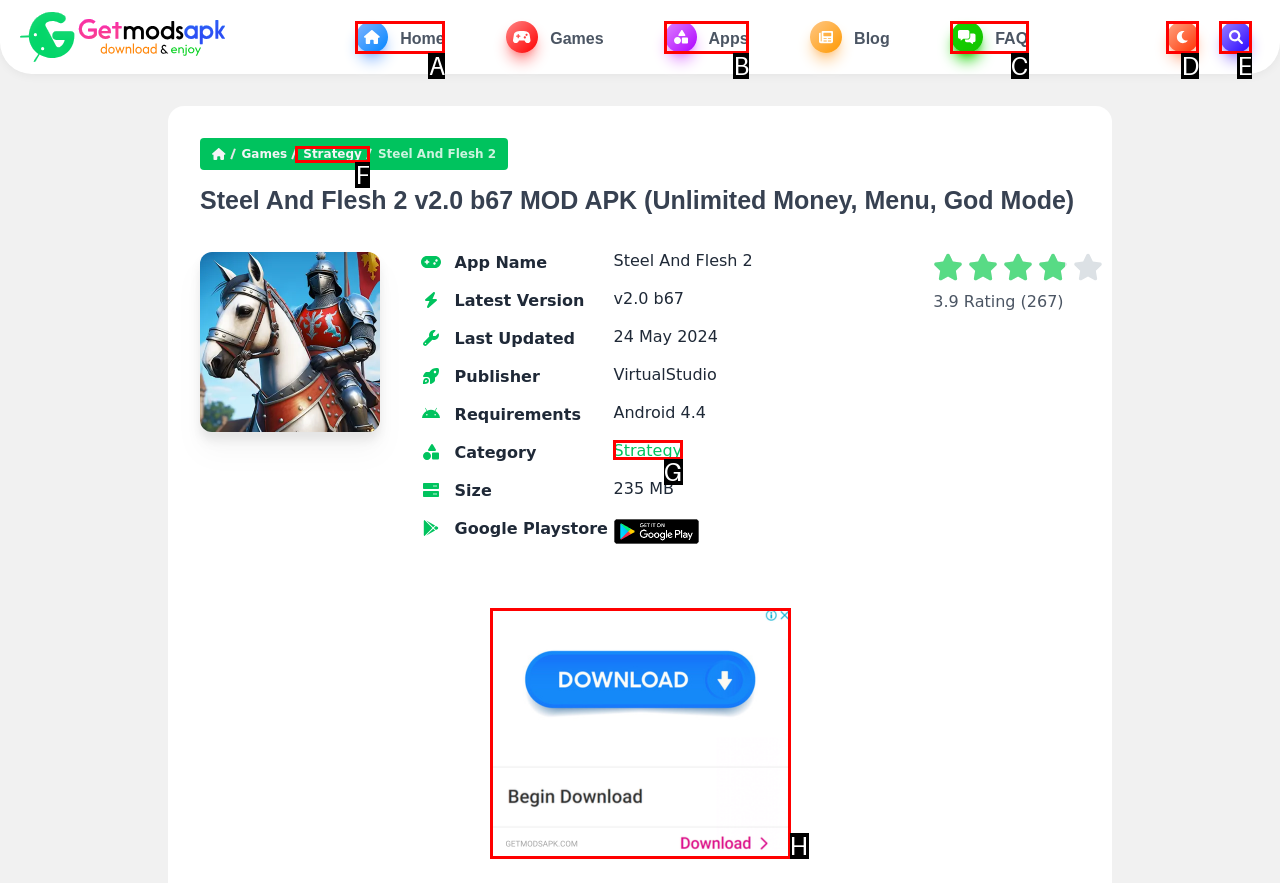Assess the description: aria-label="Toggle Search" title="Toggle Search" and select the option that matches. Provide the letter of the chosen option directly from the given choices.

E